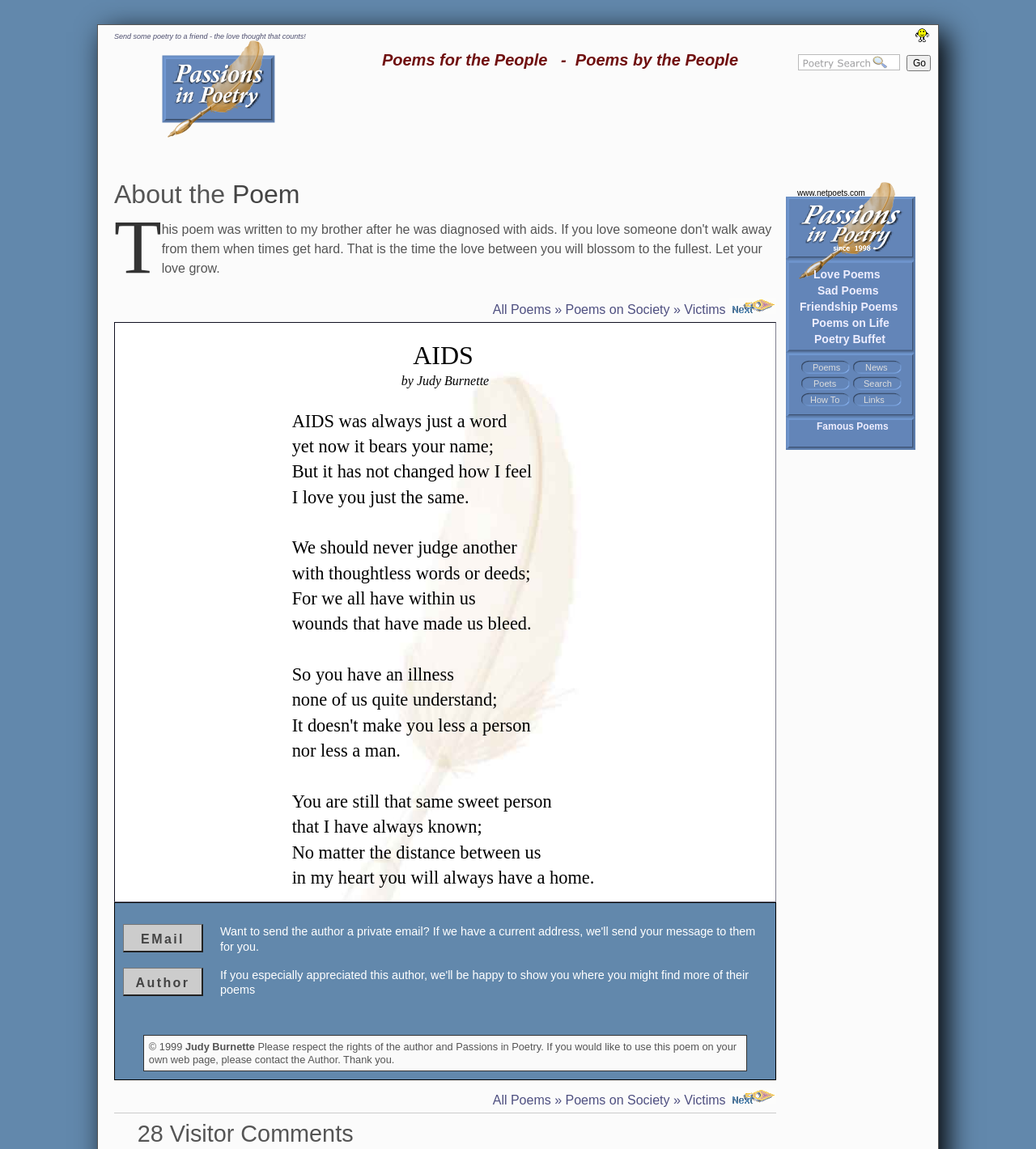Determine the bounding box coordinates of the element's region needed to click to follow the instruction: "View poem by Judy Burnette". Provide these coordinates as four float numbers between 0 and 1, formatted as [left, top, right, bottom].

[0.278, 0.281, 0.582, 0.323]